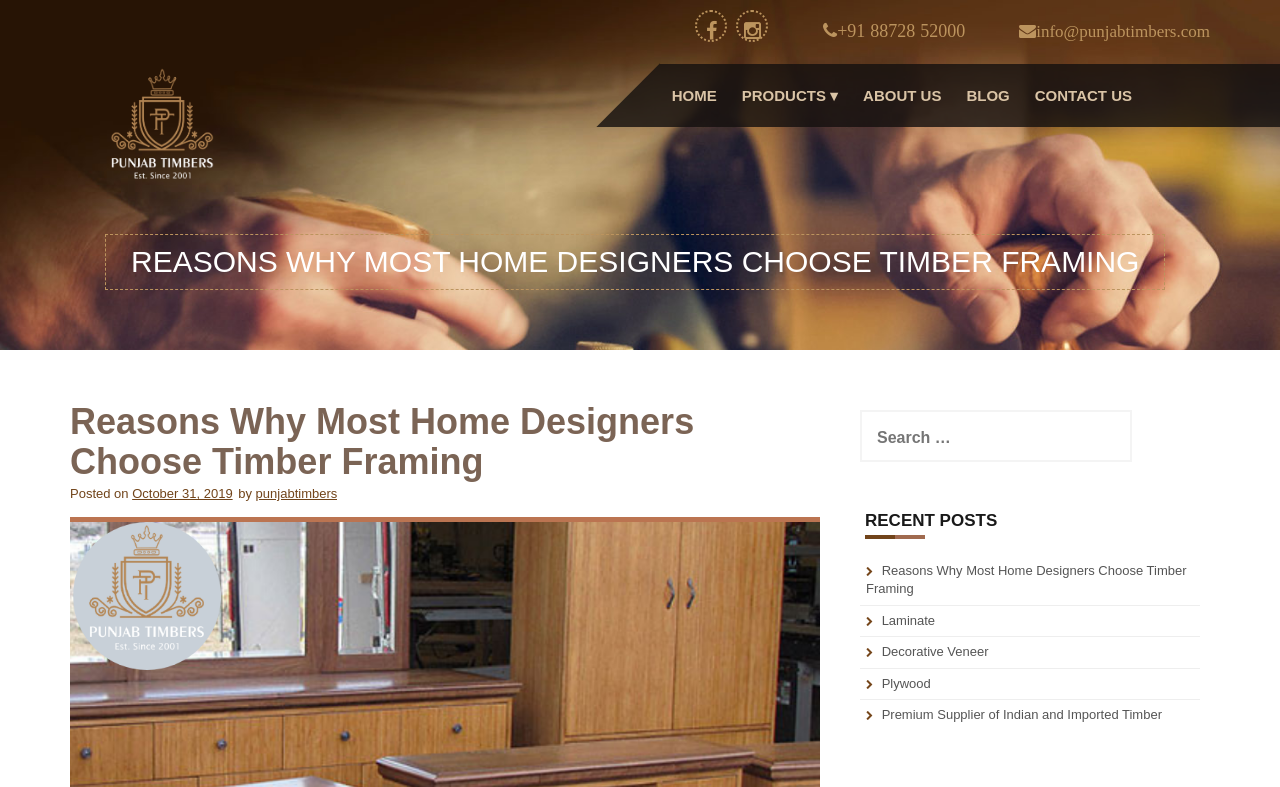Provide a thorough and detailed response to the question by examining the image: 
How many recent posts are displayed?

I counted the number of links in the 'RECENT POSTS' section, which are 'Reasons Why Most Home Designers Choose Timber Framing', 'Laminate', 'Decorative Veneer', 'Plywood', and 'Premium Supplier of Indian and Imported Timber'. There are 5 recent posts displayed.